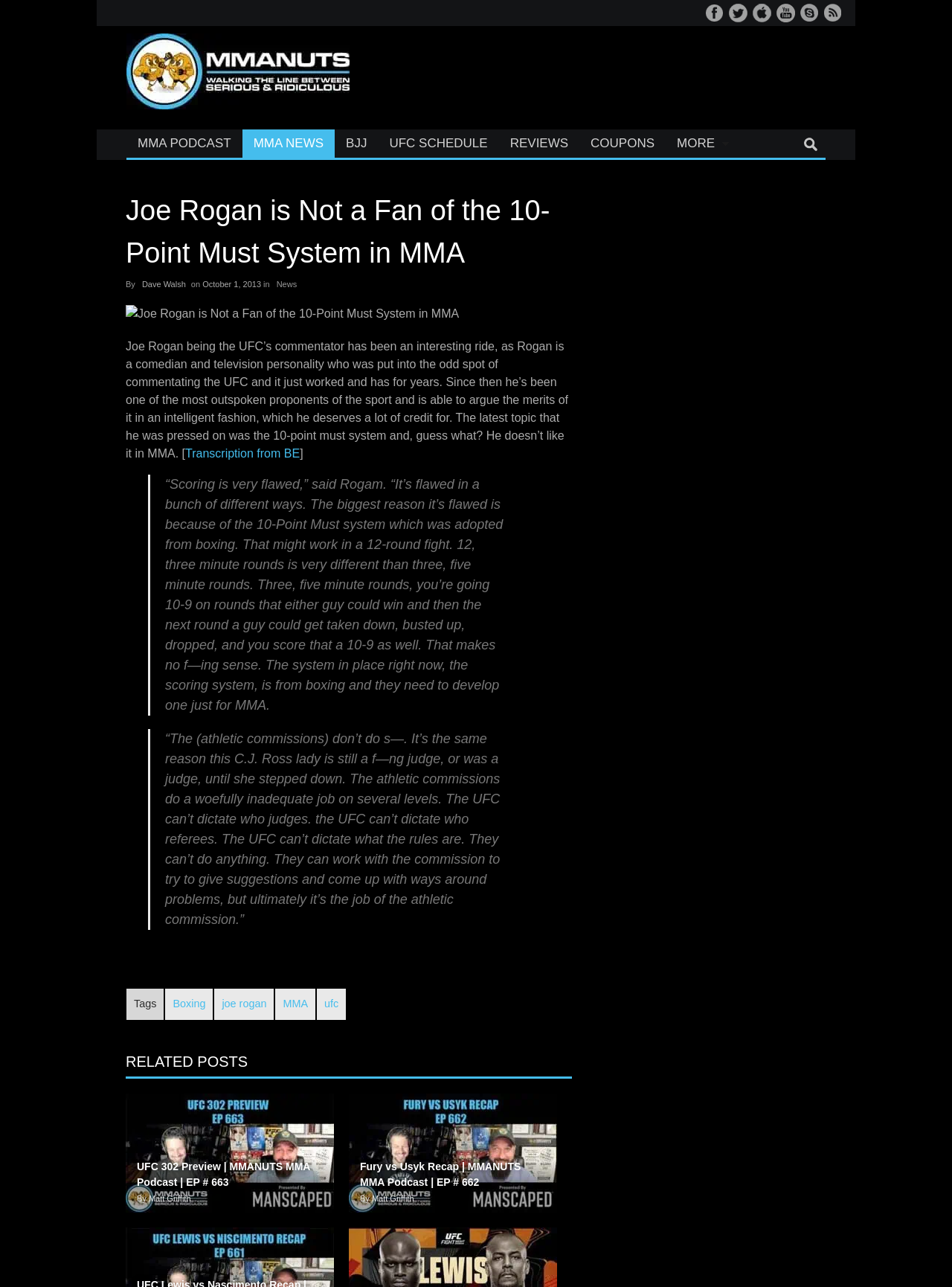Using the format (top-left x, top-left y, bottom-right x, bottom-right y), and given the element description, identify the bounding box coordinates within the screenshot: Dave Walsh

[0.146, 0.216, 0.198, 0.225]